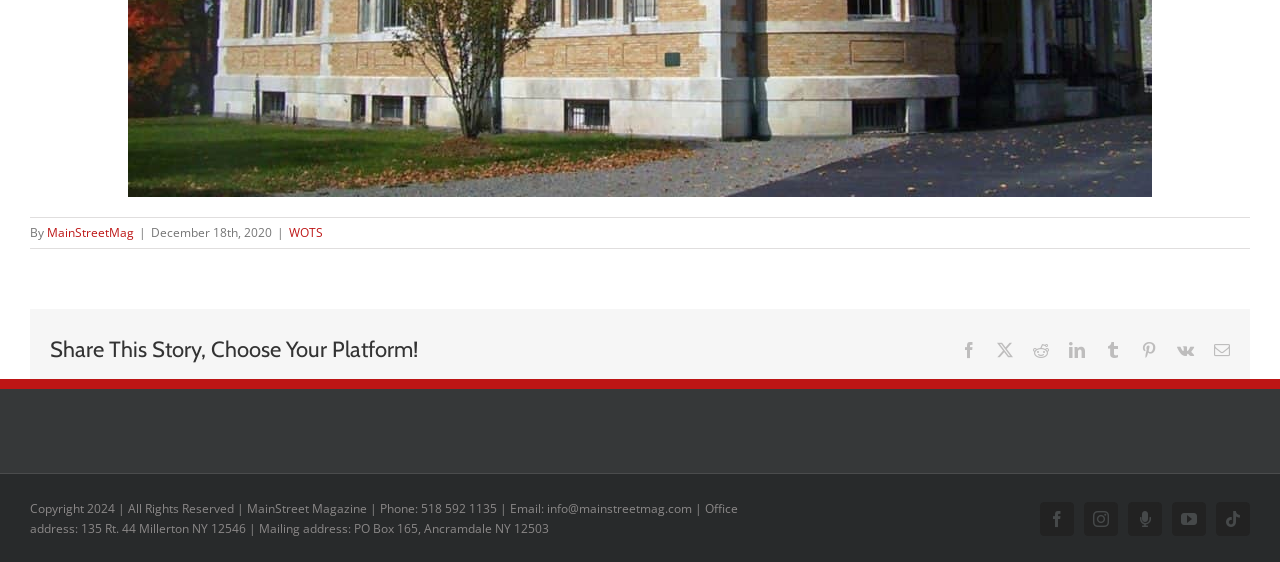Provide a one-word or one-phrase answer to the question:
What is the date mentioned on the webpage?

December 18th, 2020